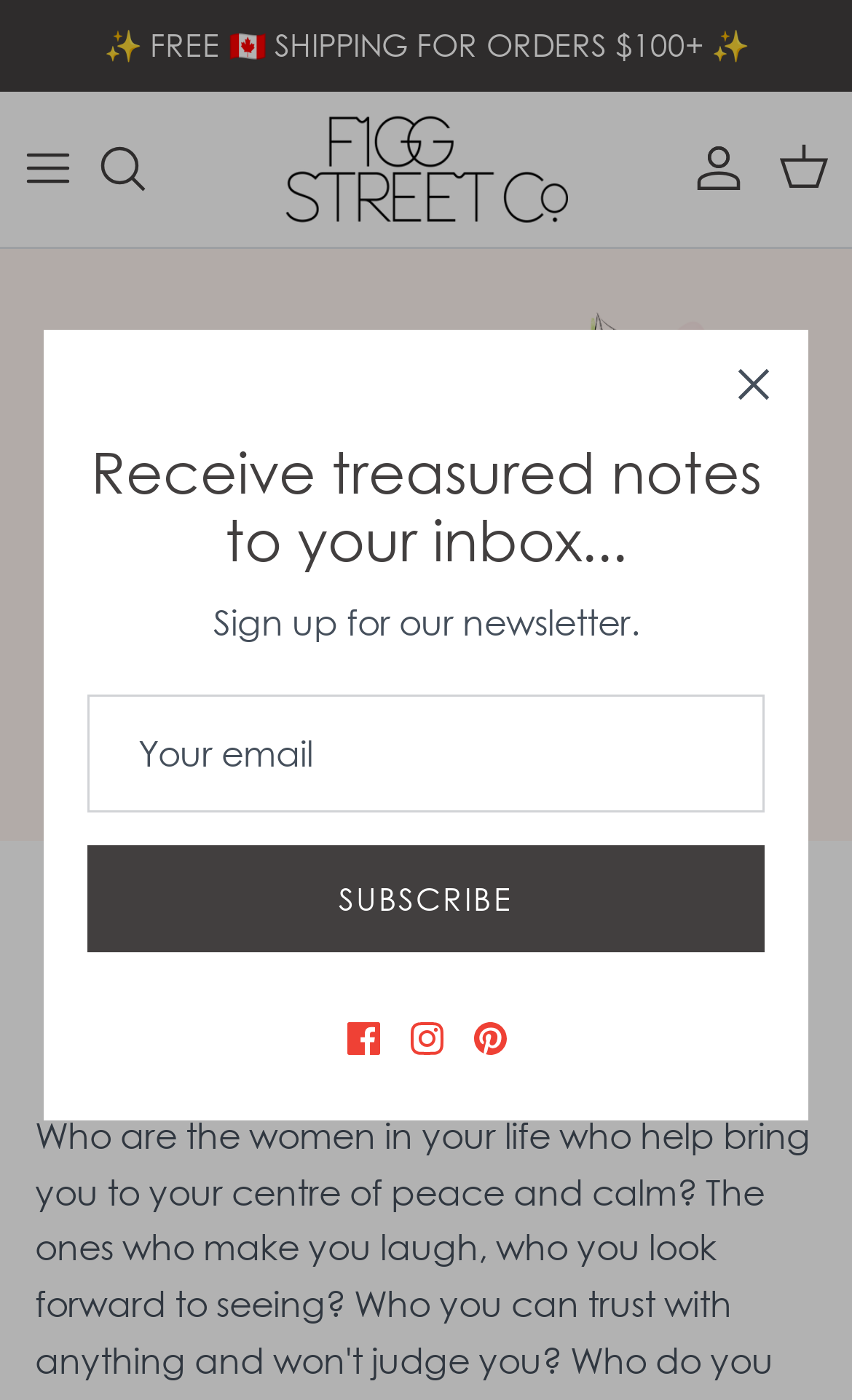Observe the image and answer the following question in detail: What social media platforms are linked on the webpage?

The webpage has link elements with image icons for Facebook, Instagram, and Pinterest, which indicates that these social media platforms are linked on the webpage.